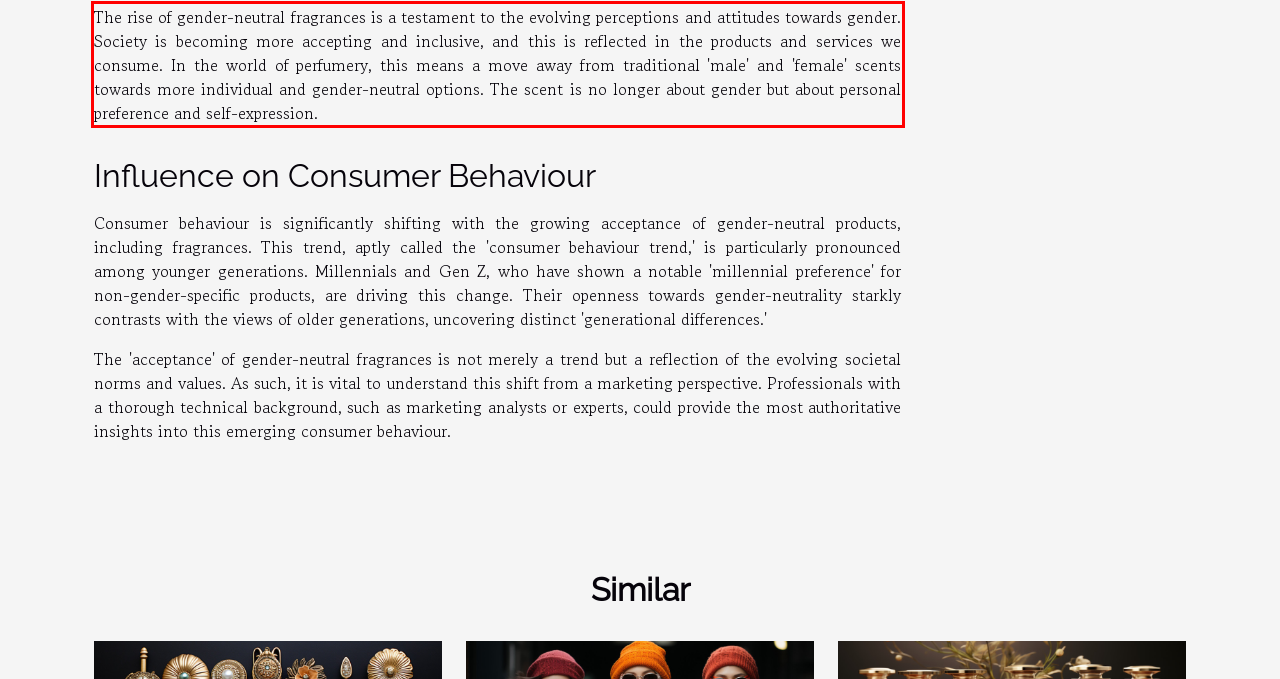Look at the screenshot of the webpage, locate the red rectangle bounding box, and generate the text content that it contains.

The rise of gender-neutral fragrances is a testament to the evolving perceptions and attitudes towards gender. Society is becoming more accepting and inclusive, and this is reflected in the products and services we consume. In the world of perfumery, this means a move away from traditional 'male' and 'female' scents towards more individual and gender-neutral options. The scent is no longer about gender but about personal preference and self-expression.